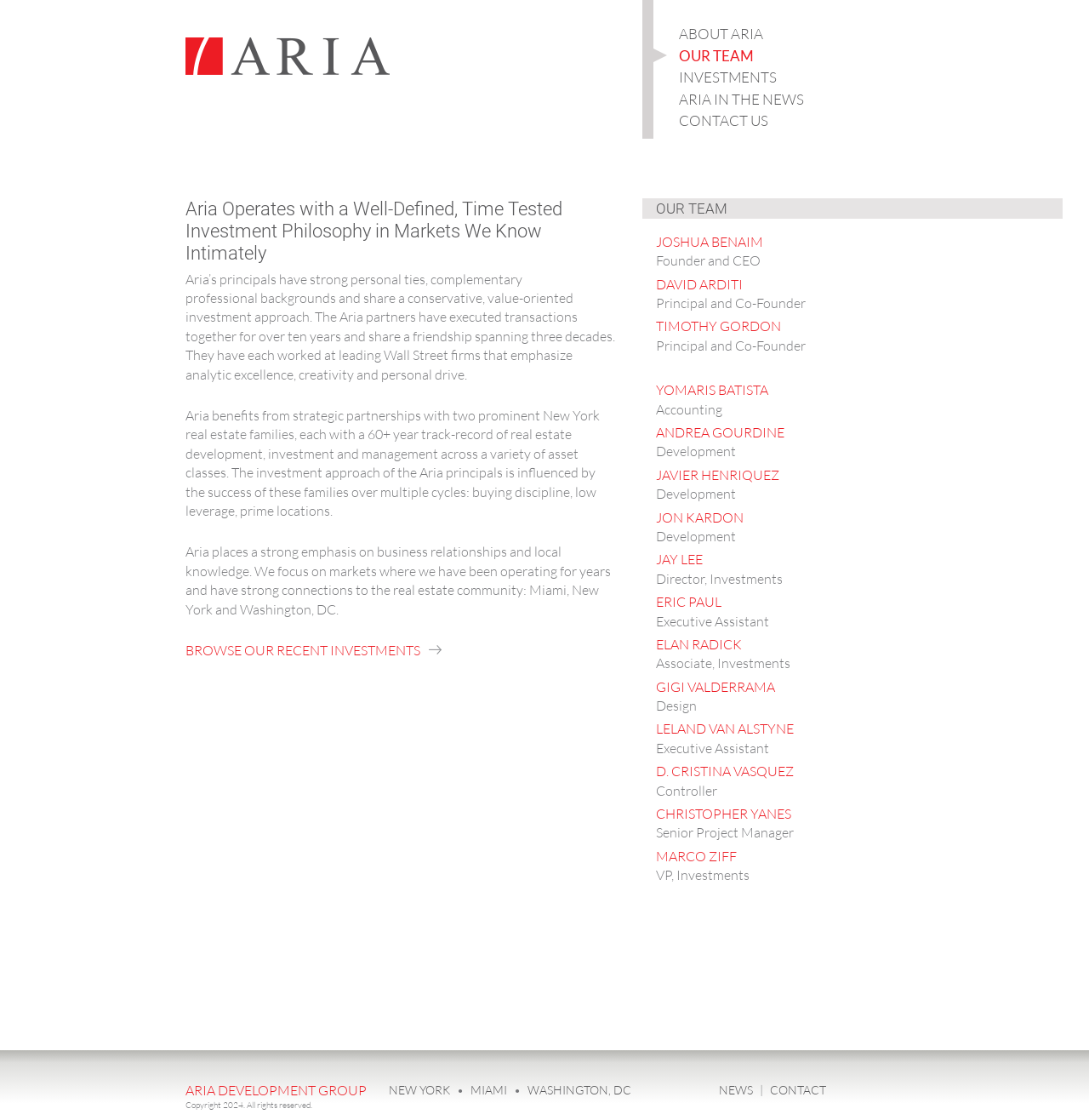Determine the bounding box coordinates of the element that should be clicked to execute the following command: "Click on ABOUT ARIA".

[0.6, 0.021, 0.83, 0.04]